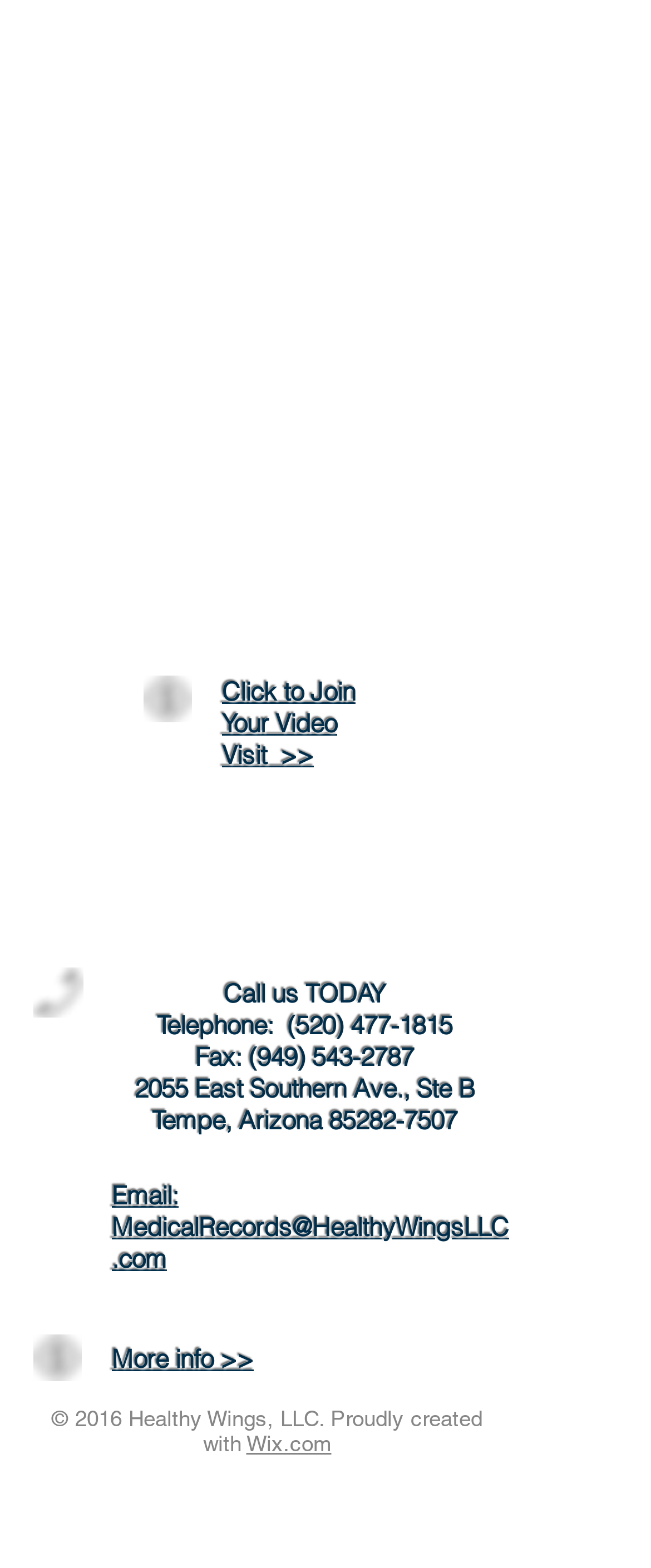Using floating point numbers between 0 and 1, provide the bounding box coordinates in the format (top-left x, top-left y, bottom-right x, bottom-right y). Locate the UI element described here: aria-label="Facebook Social Icon"

[0.703, 0.367, 0.792, 0.404]